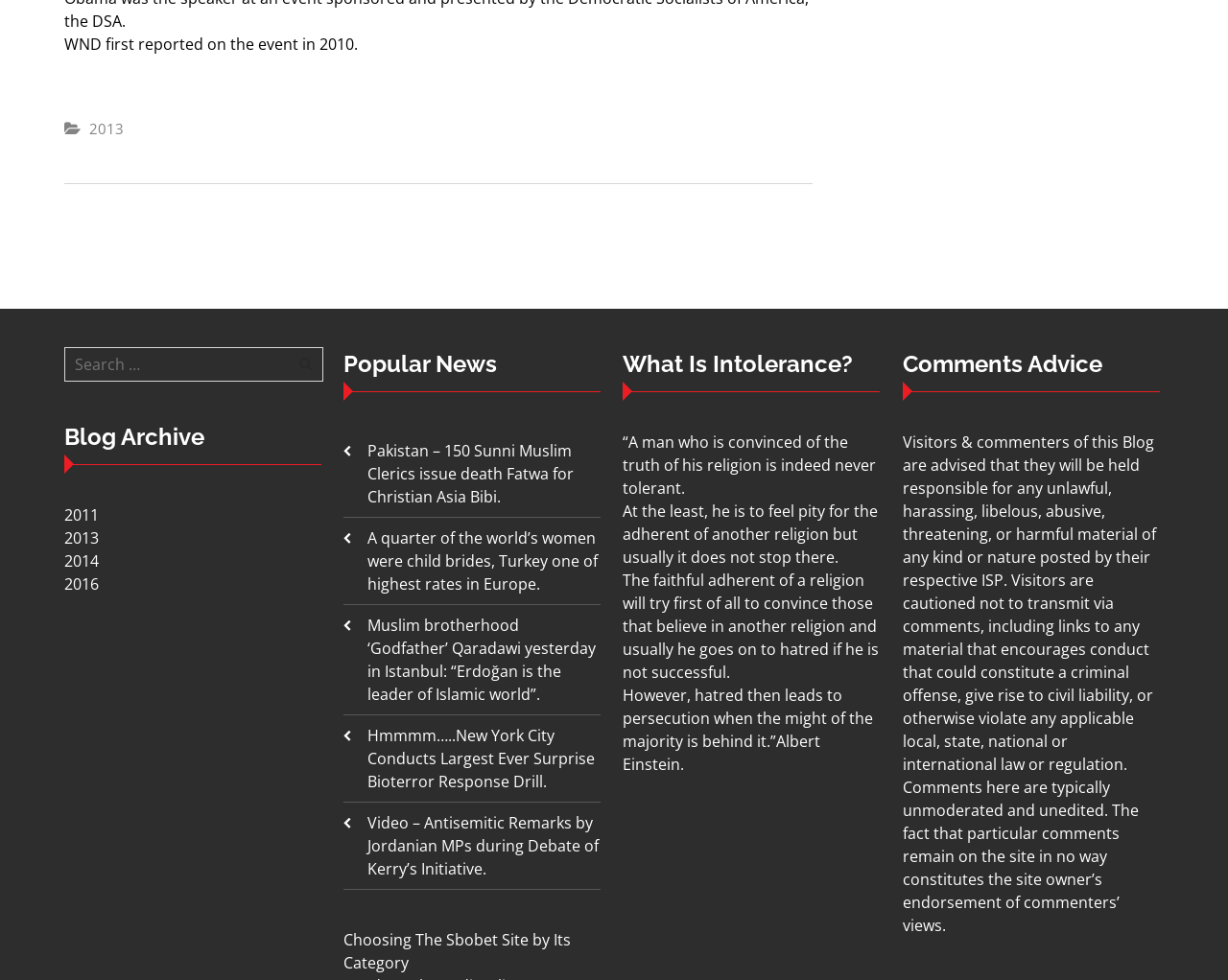What is the quote about intolerance from?
Using the image as a reference, answer with just one word or a short phrase.

Albert Einstein